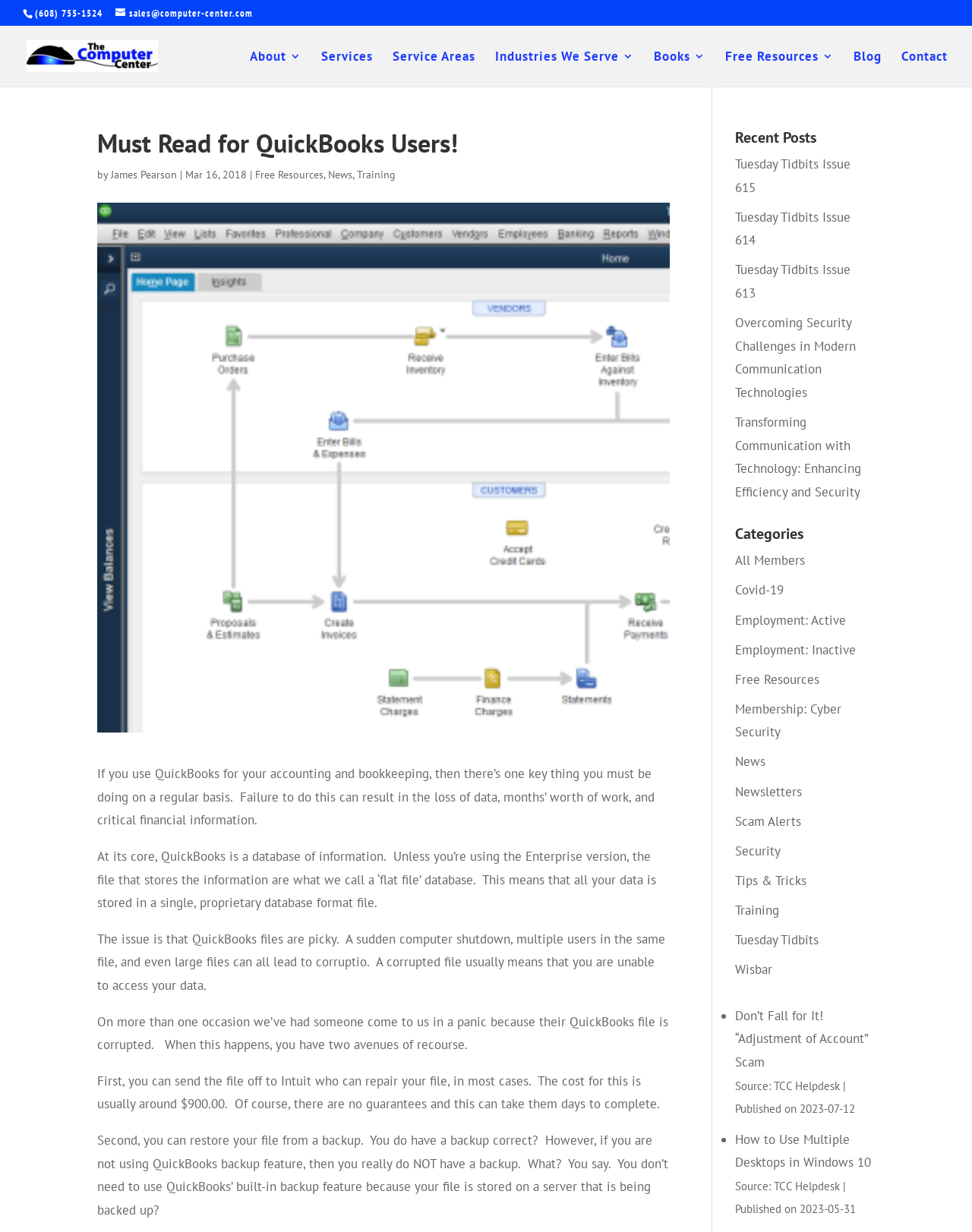Identify the title of the webpage and provide its text content.

Must Read for QuickBooks Users!